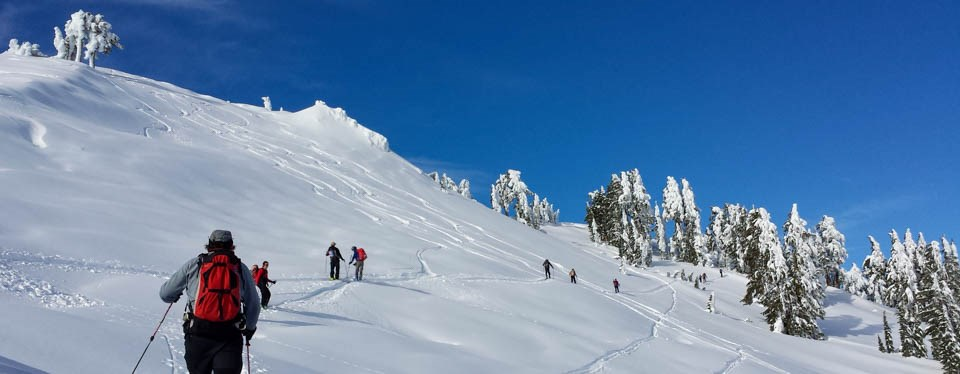Observe the image and answer the following question in detail: What is the color of the sky in the image?

The caption describes the scene as capturing the beauty of winter with the skiers traversing pristine white snow under a clear blue sky, indicating the color of the sky in the image.